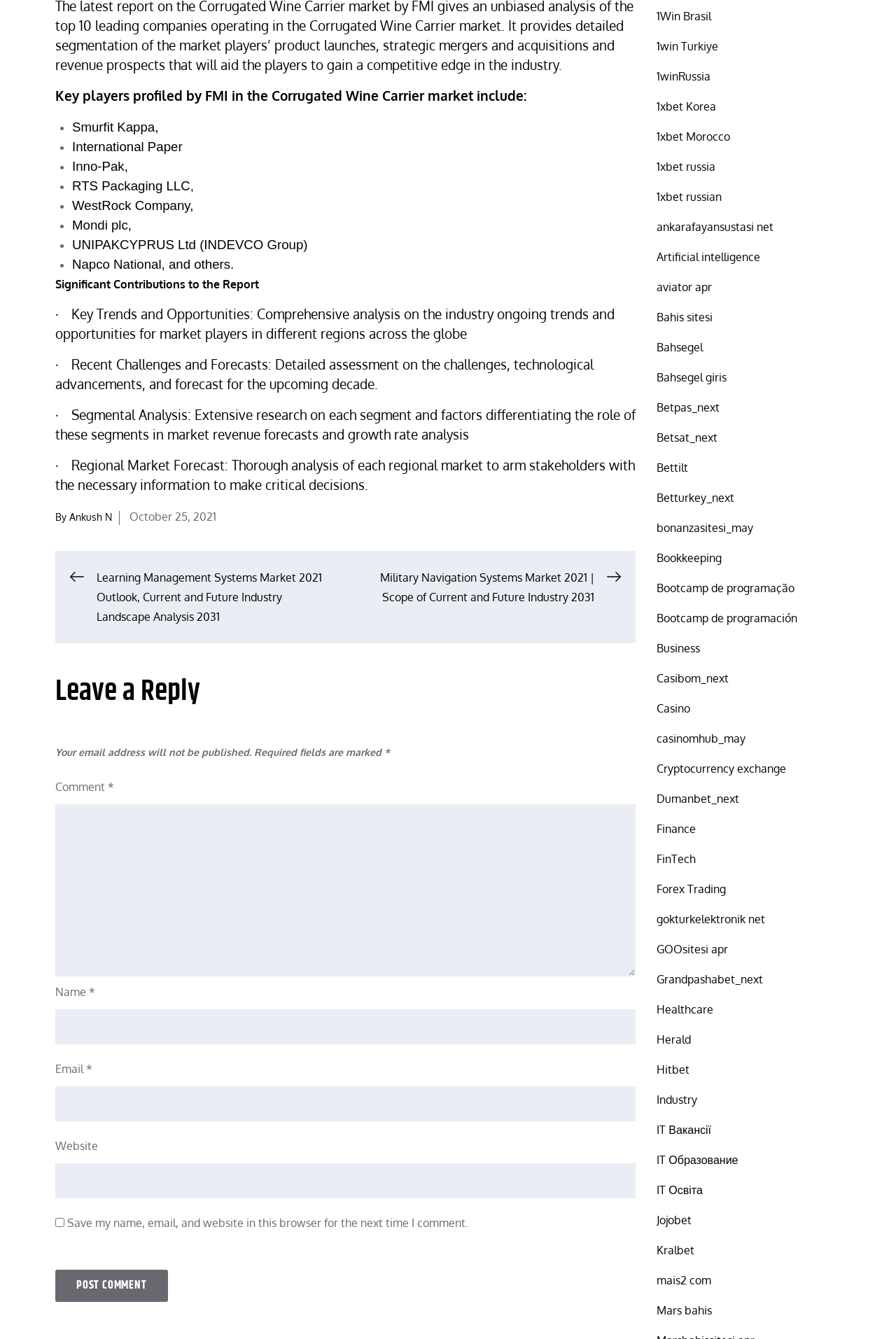Provide a short answer to the following question with just one word or phrase: How many links are provided at the top of the webpage?

5